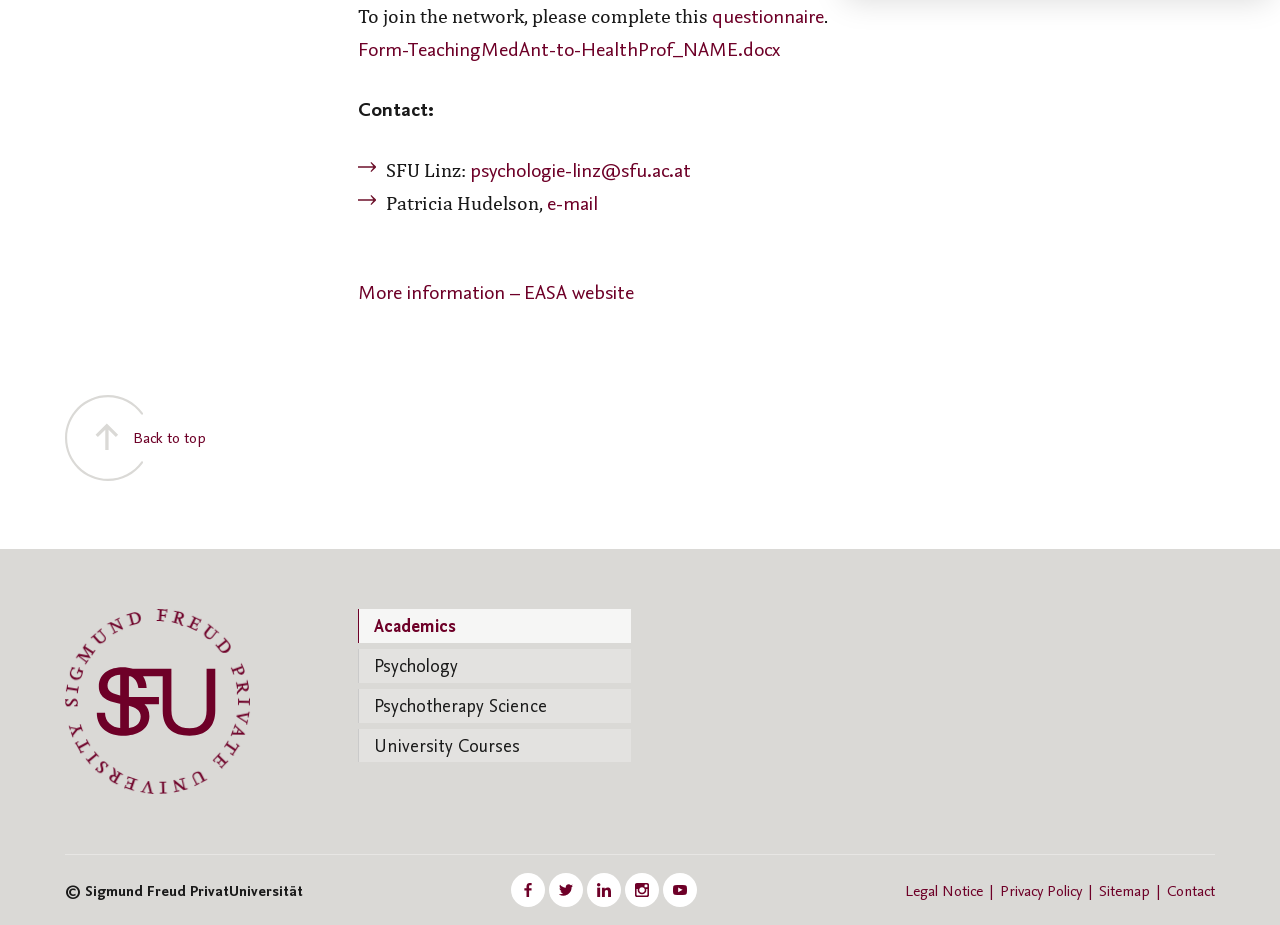What social media platforms does SFU have a presence on?
Please give a detailed and elaborate answer to the question based on the image.

I found the answer by looking at the links at the bottom of the page, which provide links to SFU's social media profiles.